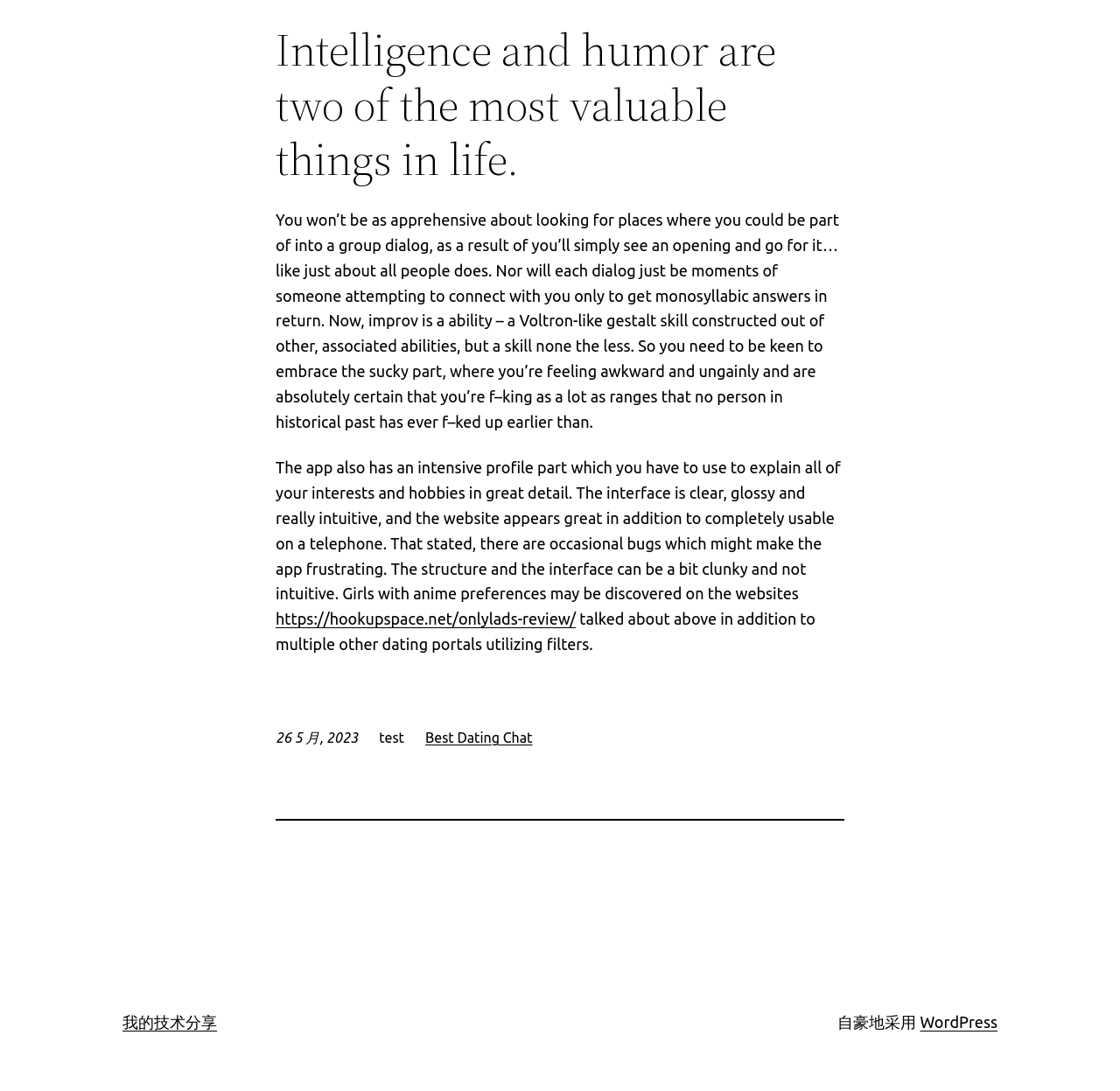What is the format of the date mentioned in the article?
Answer the question with a detailed and thorough explanation.

The date '26 5 月, 2023' is mentioned in the article, which follows the format of day, month, year, with the month written in Chinese characters.